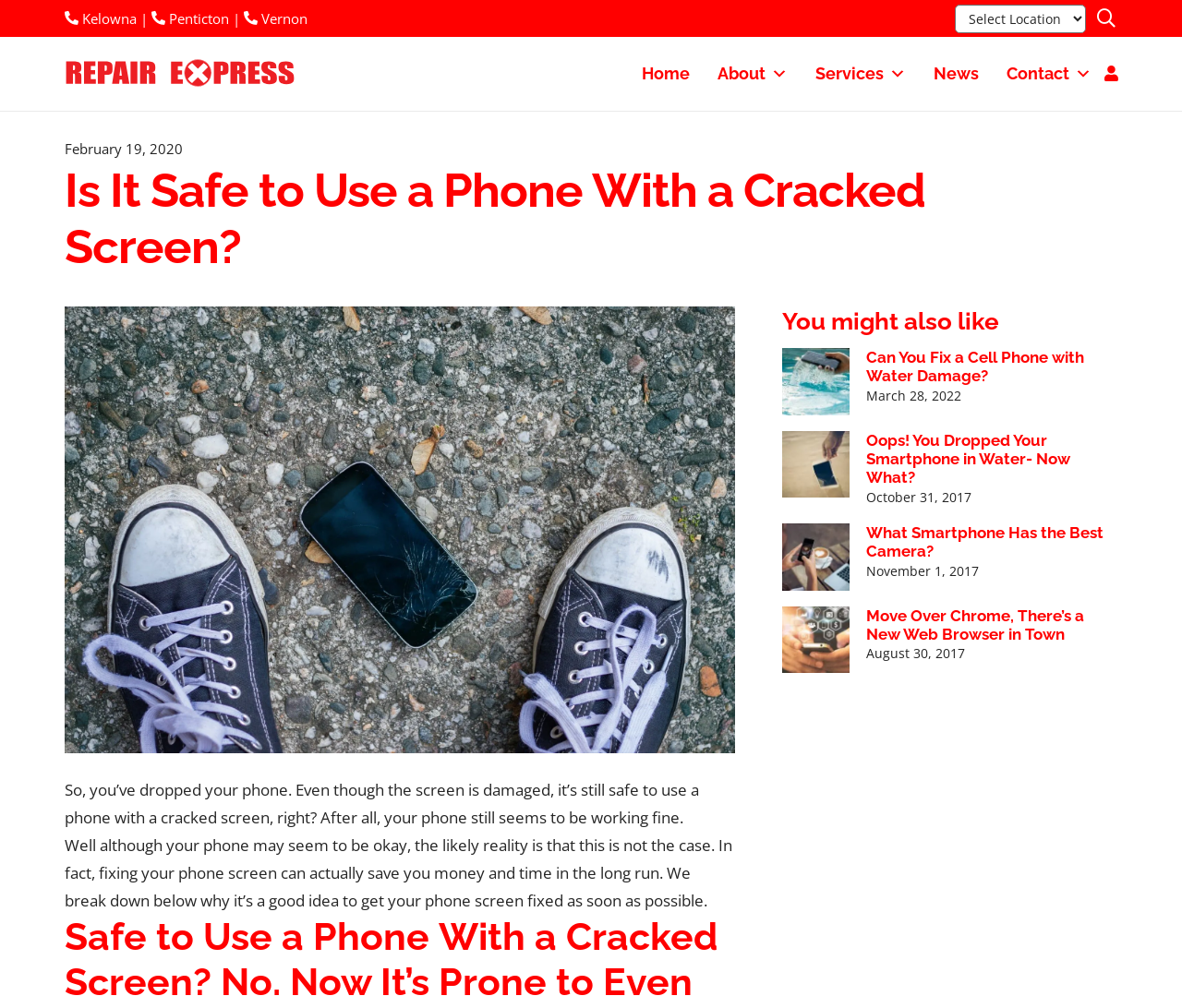Give a one-word or short phrase answer to this question: 
How many related articles are shown?

Four